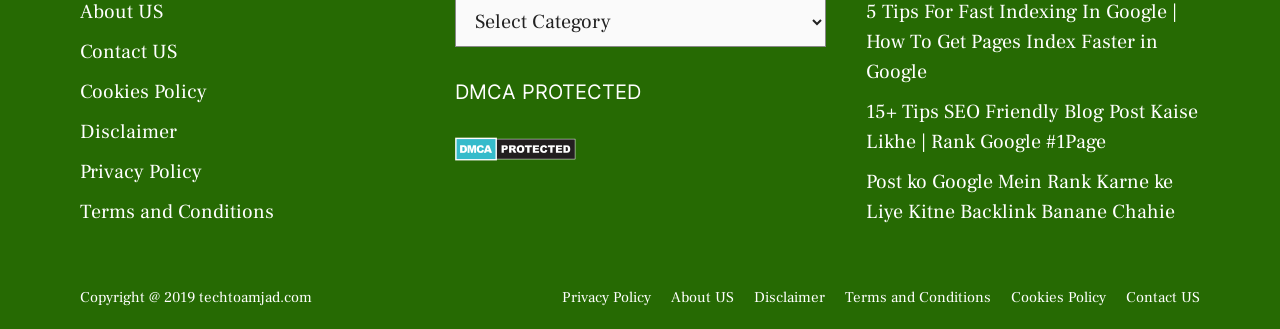Respond to the following question using a concise word or phrase: 
How many links are there in the complementary element with ID 57?

5